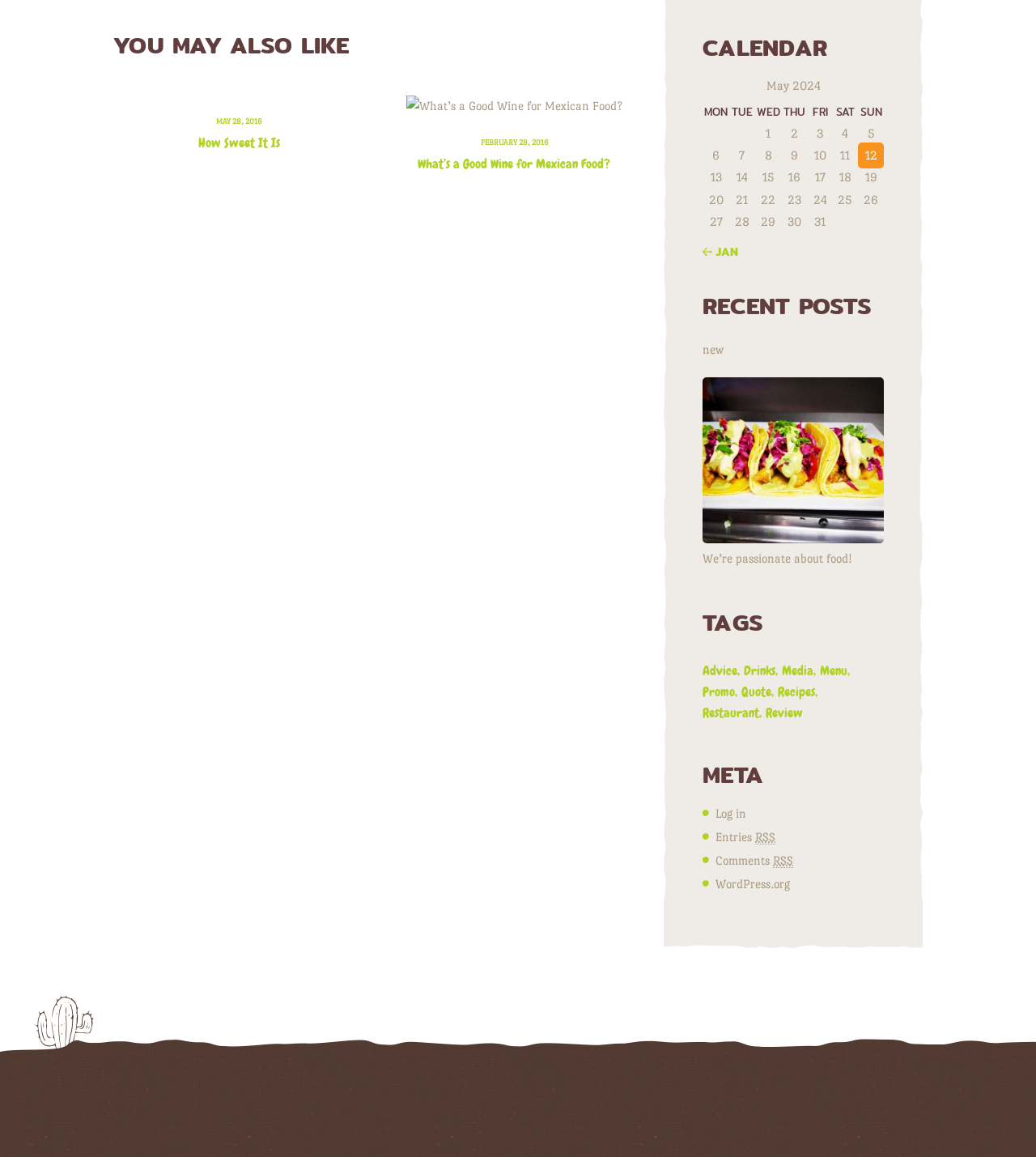Find the bounding box coordinates for the UI element whose description is: "May 28, 2016". The coordinates should be four float numbers between 0 and 1, in the format [left, top, right, bottom].

[0.209, 0.101, 0.252, 0.109]